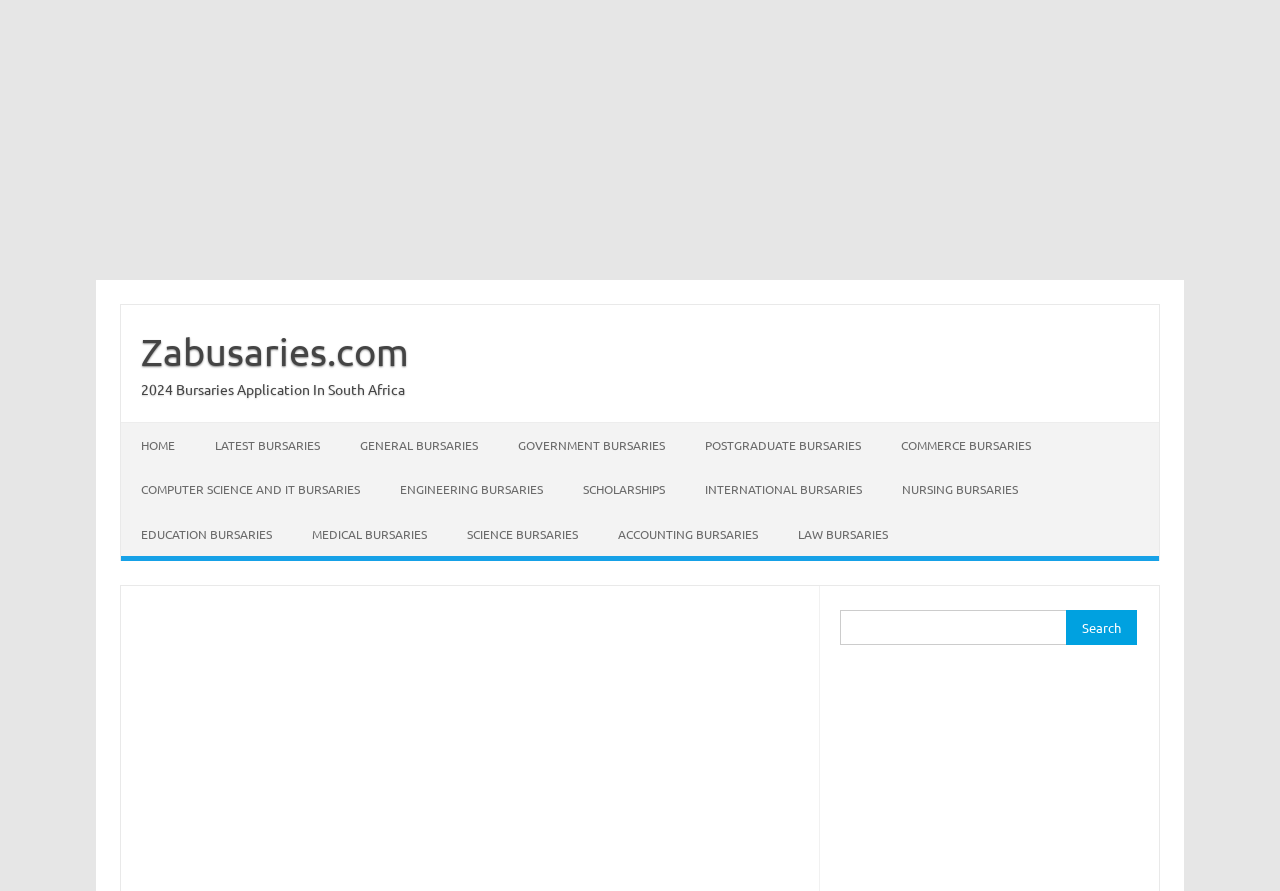What is the category of 'COMPUTER SCIENCE AND IT BURSARIES'?
Using the details from the image, give an elaborate explanation to answer the question.

The link 'COMPUTER SCIENCE AND IT BURSARIES' is listed among other links such as 'ENGINEERING BURSARIES', 'SCHOLARSHIPS', and 'INTERNATIONAL BURSARIES', indicating that it is a category of bursaries.